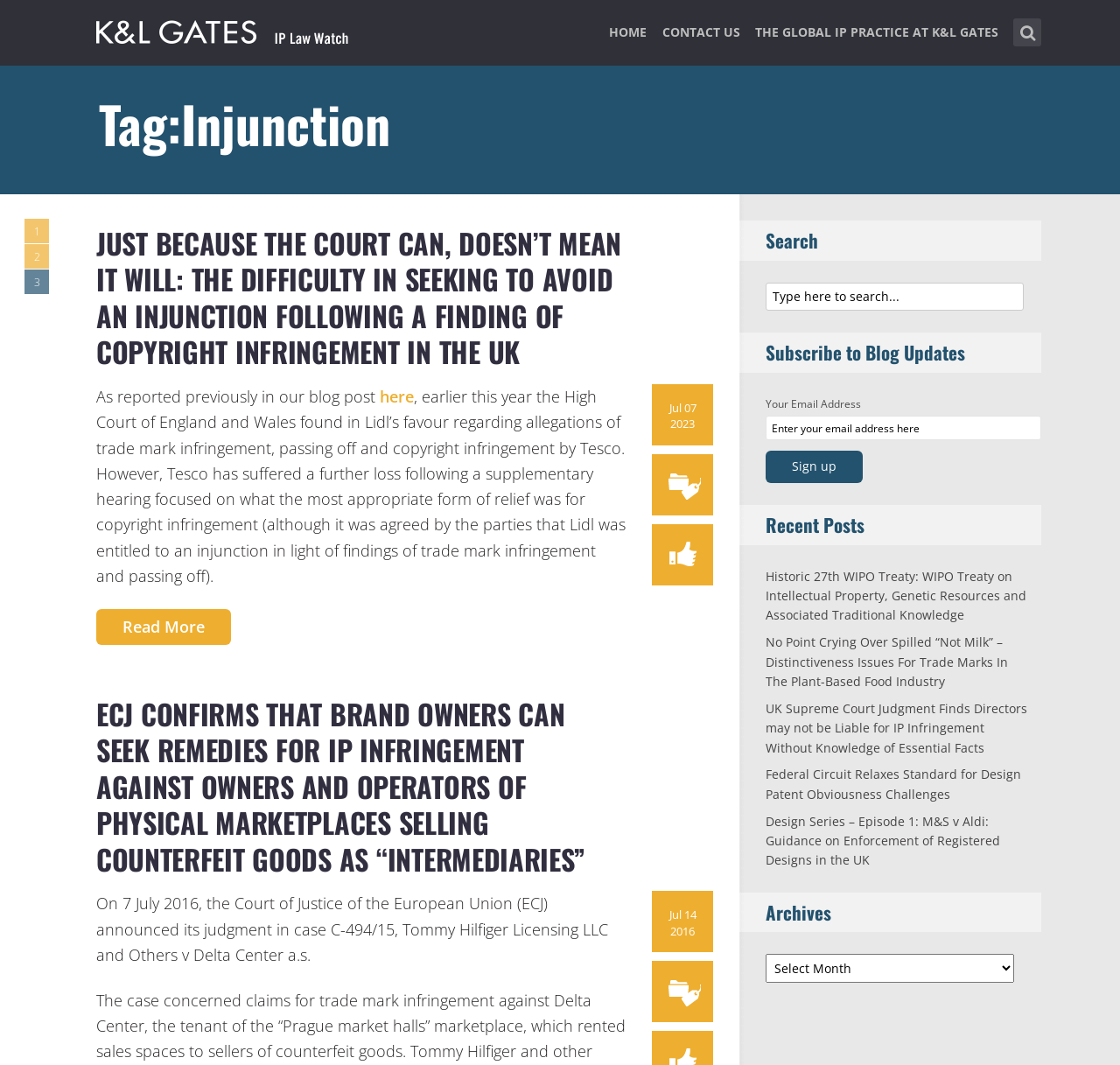Give a full account of the webpage's elements and their arrangement.

The webpage is about IP Law Watch, a blog focused on intellectual property law. At the top, there is a navigation menu with links to "HOME", "CONTACT US", and "THE GLOBAL IP PRACTICE AT K&L GATES". Below the navigation menu, there is a heading "Tag:Injunction" and a series of numbered links on the left side, likely indicating pagination.

The main content of the page is divided into two articles. The first article has a heading "JUST BECAUSE THE COURT CAN, DOESN’T MEAN IT WILL: THE DIFFICULTY IN SEEKING TO AVOID AN INJUNCTION FOLLOWING A FINDING OF COPYRIGHT INFRINGEMENT IN THE UK" and discusses a court case related to copyright infringement. The article includes a link to read more and is dated July 7, 2023.

The second article has a heading "ECJ CONFIRMS THAT BRAND OWNERS CAN SEEK REMEDIES FOR IP INFRINGEMENT AGAINST OWNERS AND OPERATORS OF PHYSICAL MARKETPLACES SELLING COUNTERFEIT GOODS AS “INTERMEDIARIES”" and discusses a European Court of Justice judgment related to intellectual property infringement. The article is dated July 14, 2016.

On the right side of the page, there are several sections. The "Search" section has a text box to enter search queries. Below that, there is a "Subscribe to Blog Updates" section where users can enter their email address to receive updates. Further down, there is a "Recent Posts" section with links to several recent blog posts, and an "Archives" section with a dropdown menu to access older posts.

There are also several icons and links scattered throughout the page, including a search icon, a link to "IP Law Watch", and a link to "Read More" at the bottom of each article.